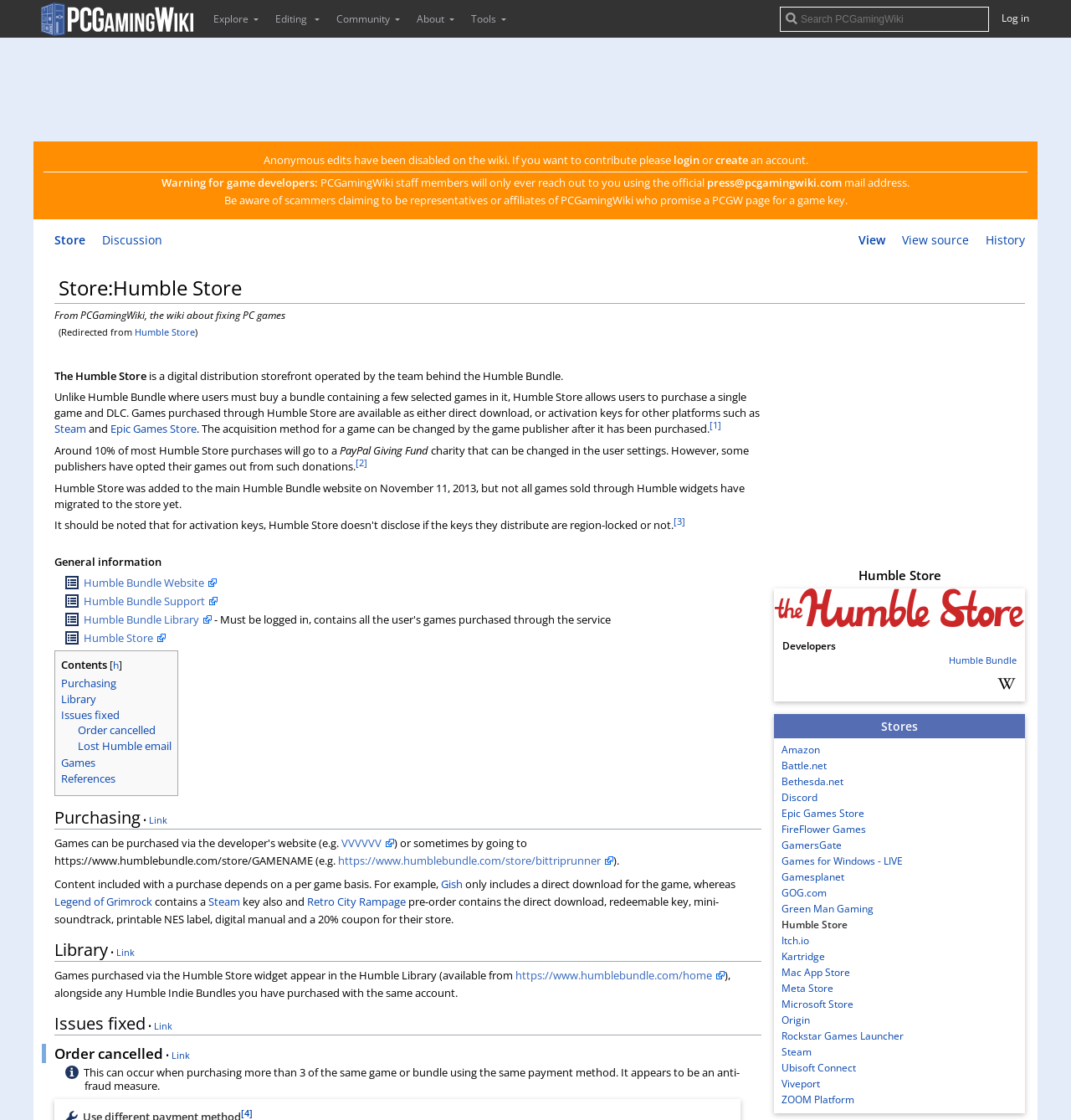Please provide a short answer using a single word or phrase for the question:
What is the purpose of the search box?

Search PCGamingWiki